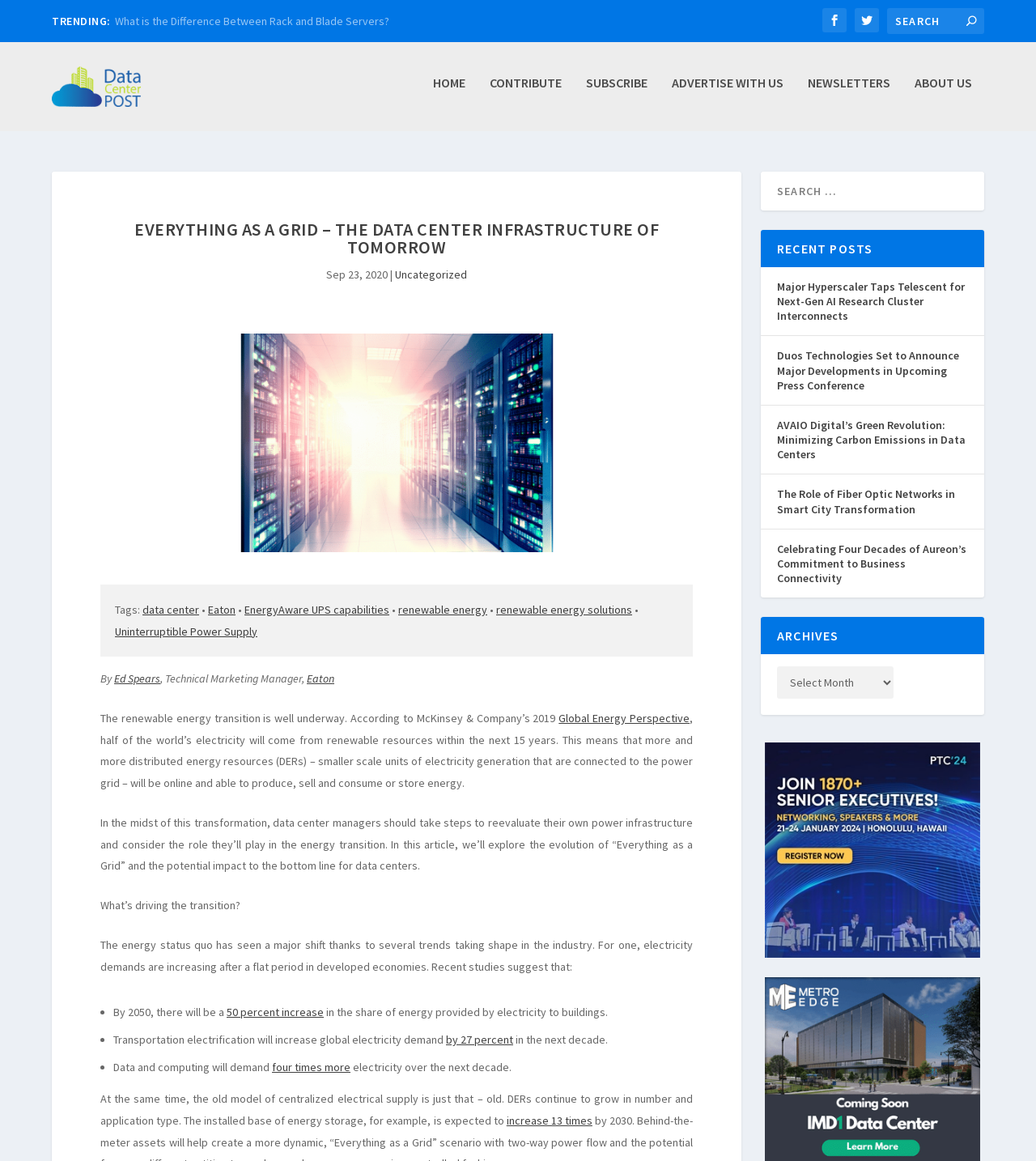Please find the bounding box coordinates of the element that you should click to achieve the following instruction: "Read about HOME IMPROVEMENT". The coordinates should be presented as four float numbers between 0 and 1: [left, top, right, bottom].

None